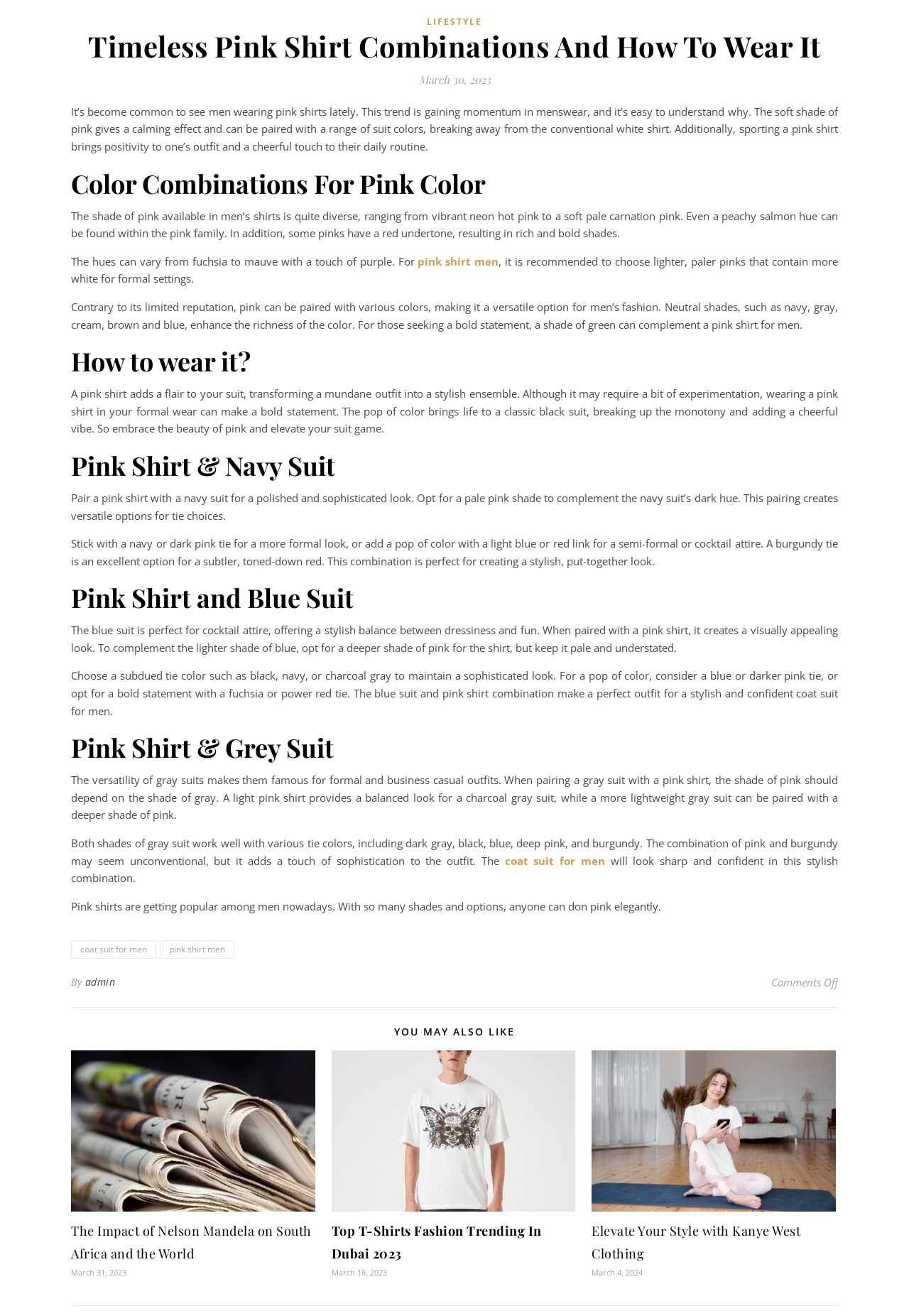Locate the bounding box coordinates of the clickable region to complete the following instruction: "Click on 'LIFESTYLE'."

[0.47, 0.01, 0.53, 0.023]